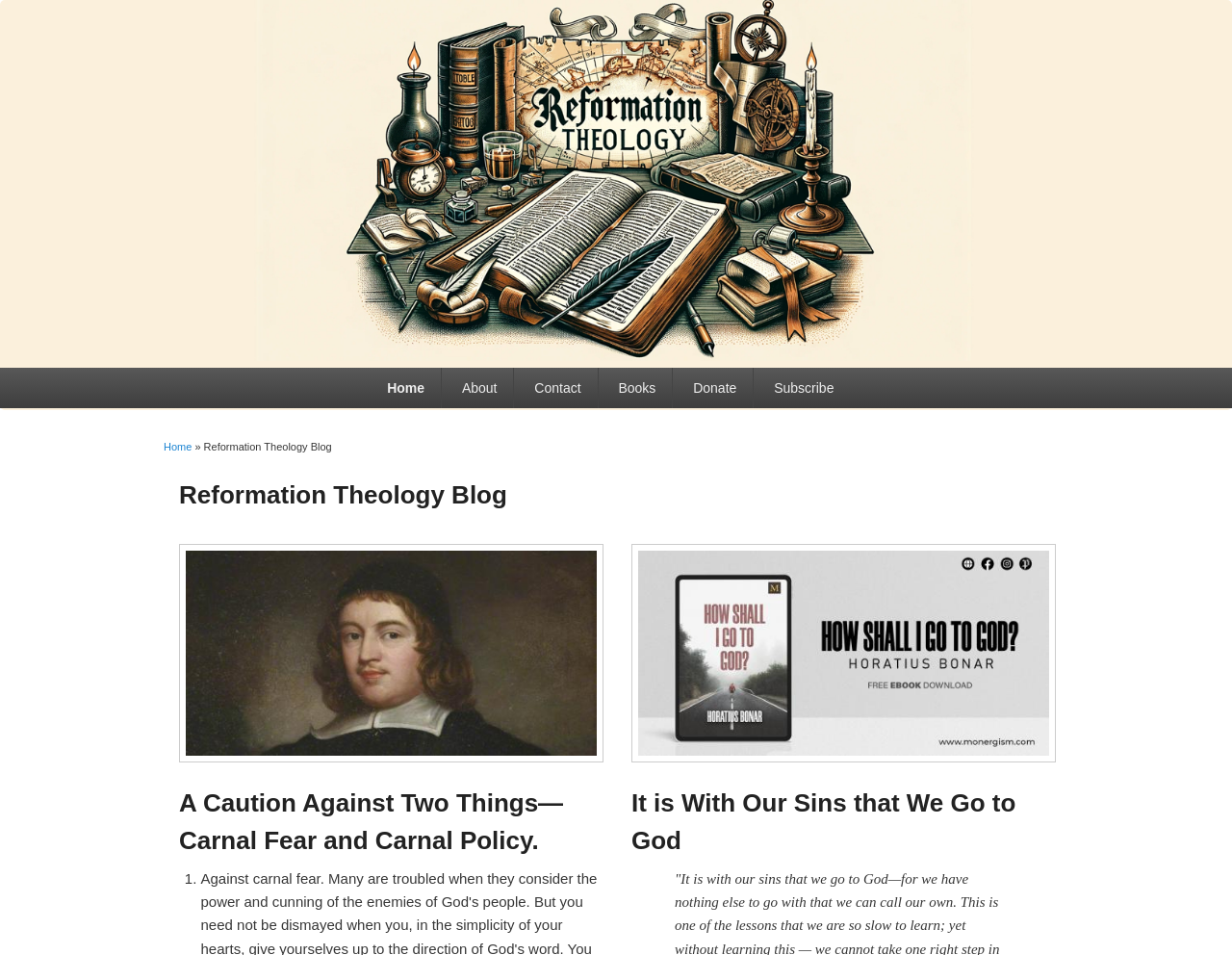Provide a brief response to the question using a single word or phrase: 
What is the title of the first article?

A Caution Against Two Things—Carnal Fear and Carnal Policy.